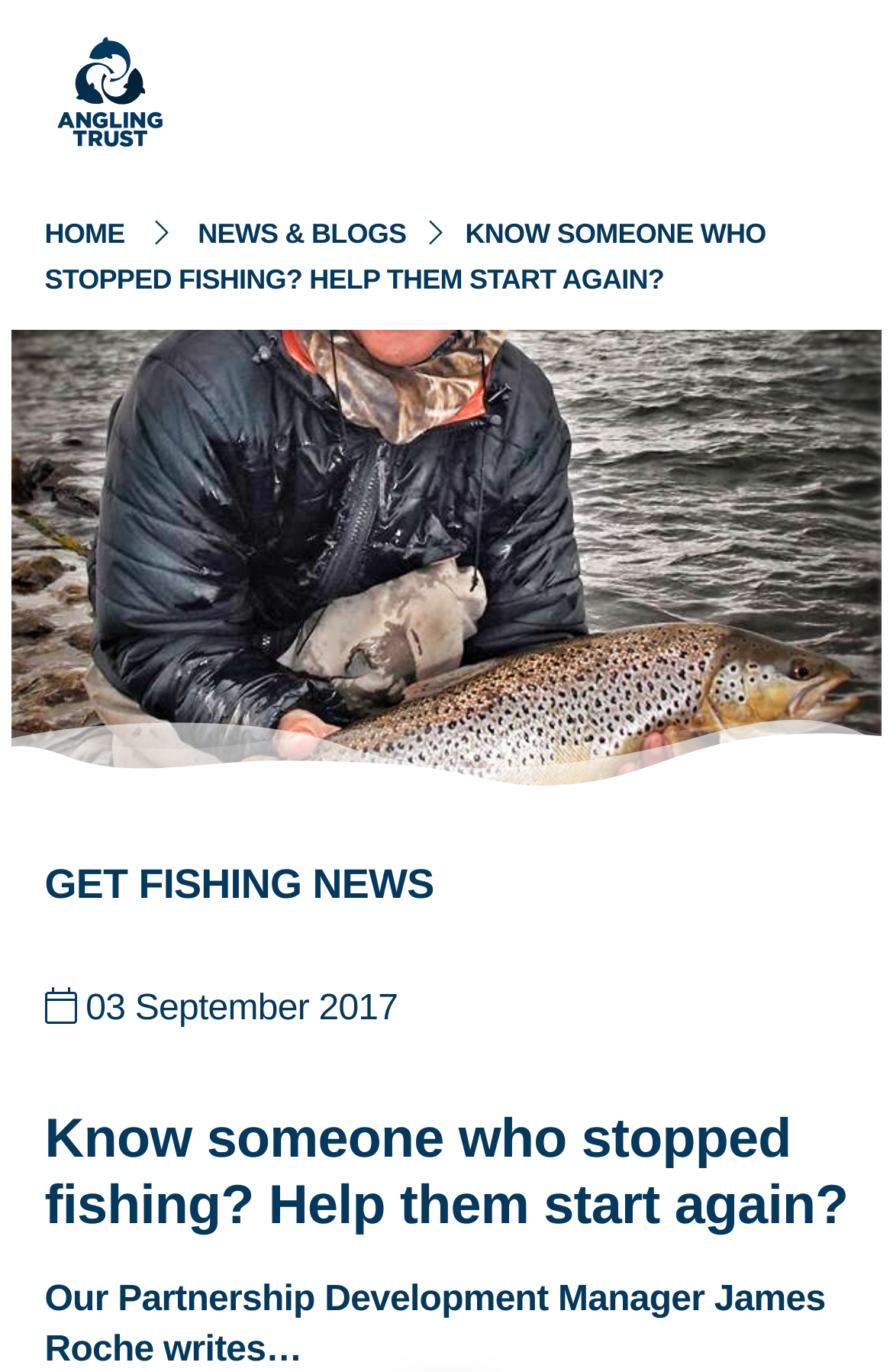What is the main topic of the webpage?
Deliver a detailed and extensive answer to the question.

The main topic of the webpage can be inferred from the text 'KNOW SOMEONE WHO STOPPED FISHING? HELP THEM START AGAIN?' and the image of a fishing rod, which suggests that the webpage is related to fishing.